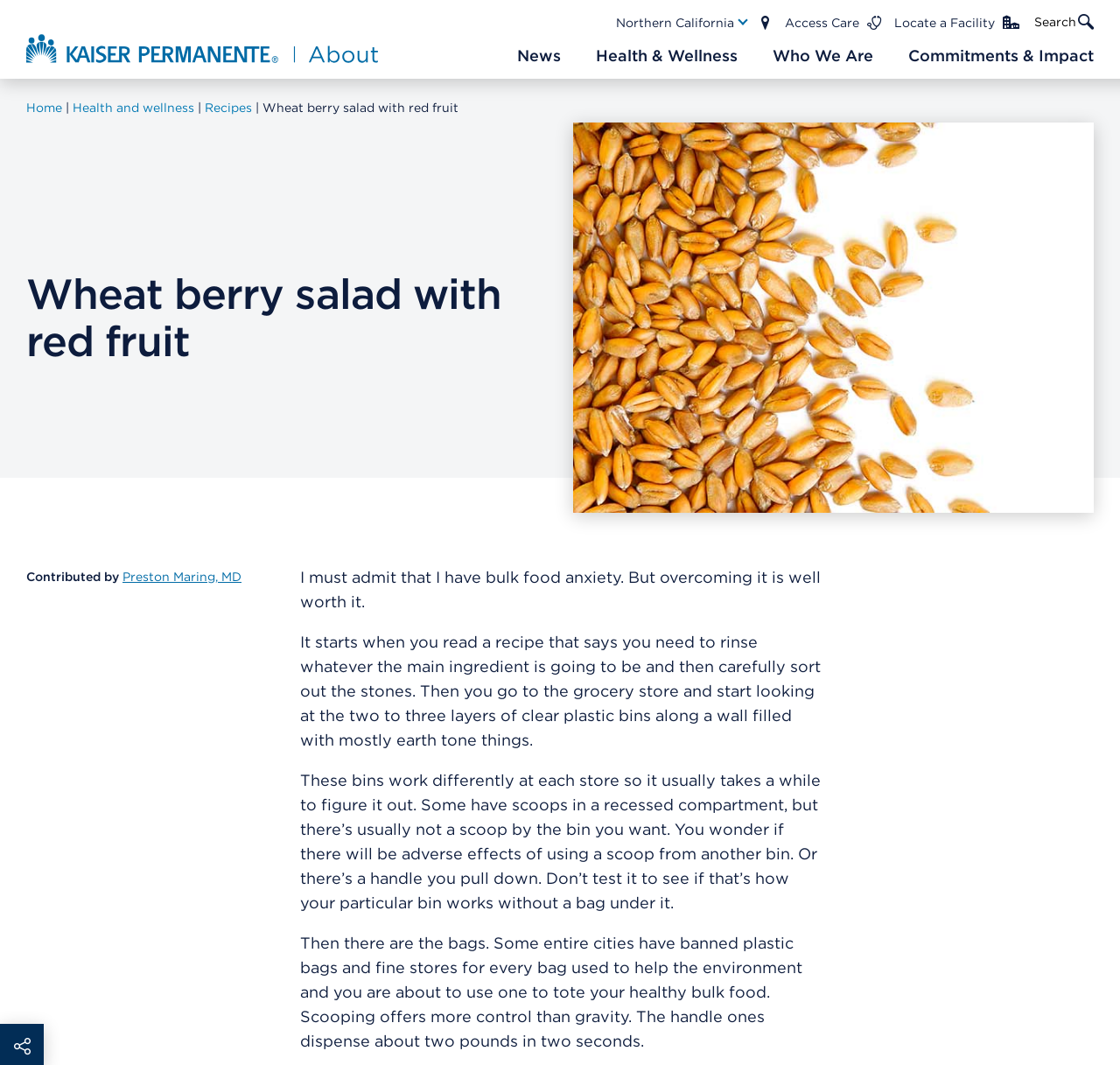What is the main ingredient in the salad?
Using the information presented in the image, please offer a detailed response to the question.

I inferred this answer by looking at the title of the webpage 'Wheat Berry Salad With Red Fruit' and the image description 'Wheat berries on a white background.' which suggests that wheat berries are the main ingredient in the salad.